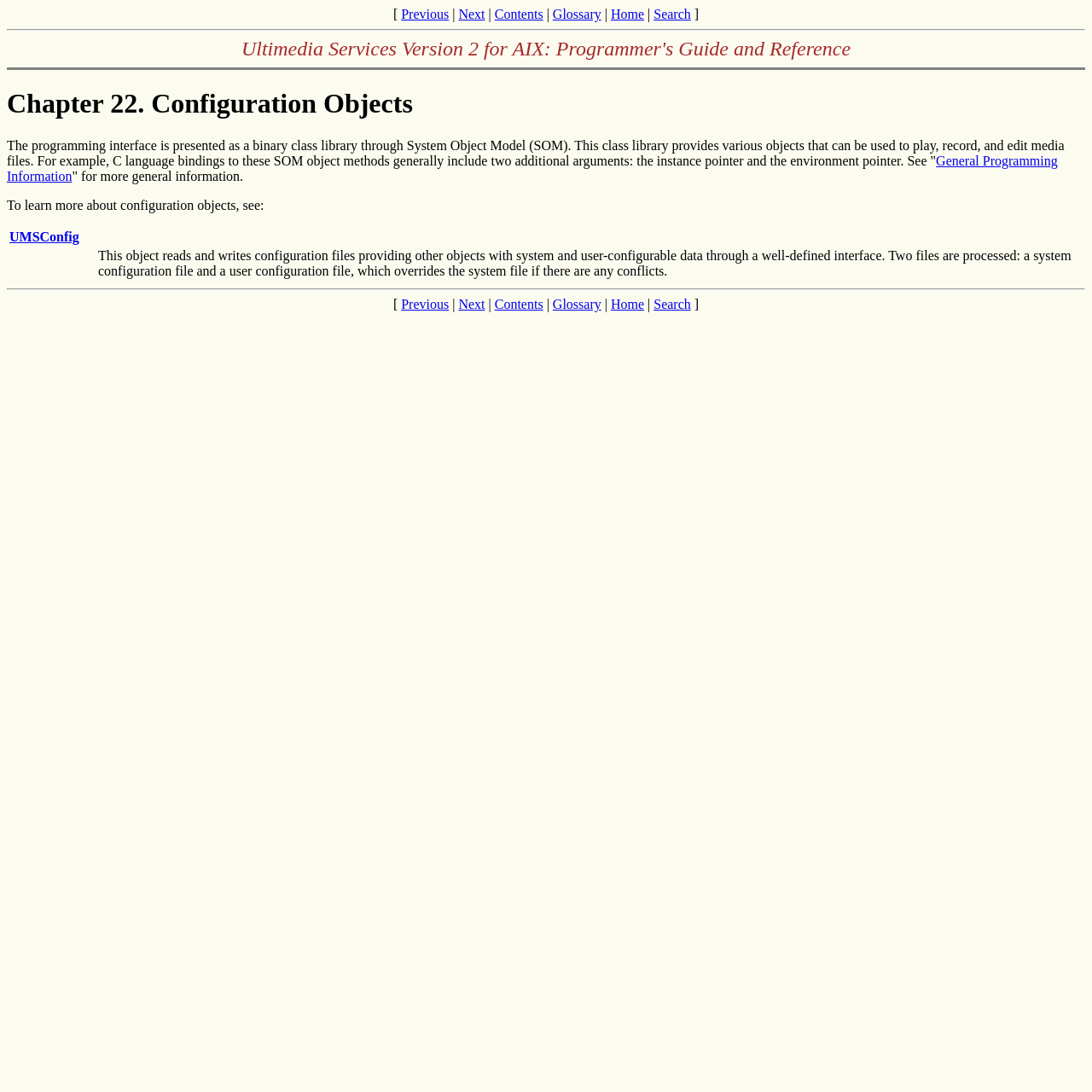Determine the bounding box coordinates for the UI element matching this description: "General Programming Information".

[0.006, 0.141, 0.969, 0.168]